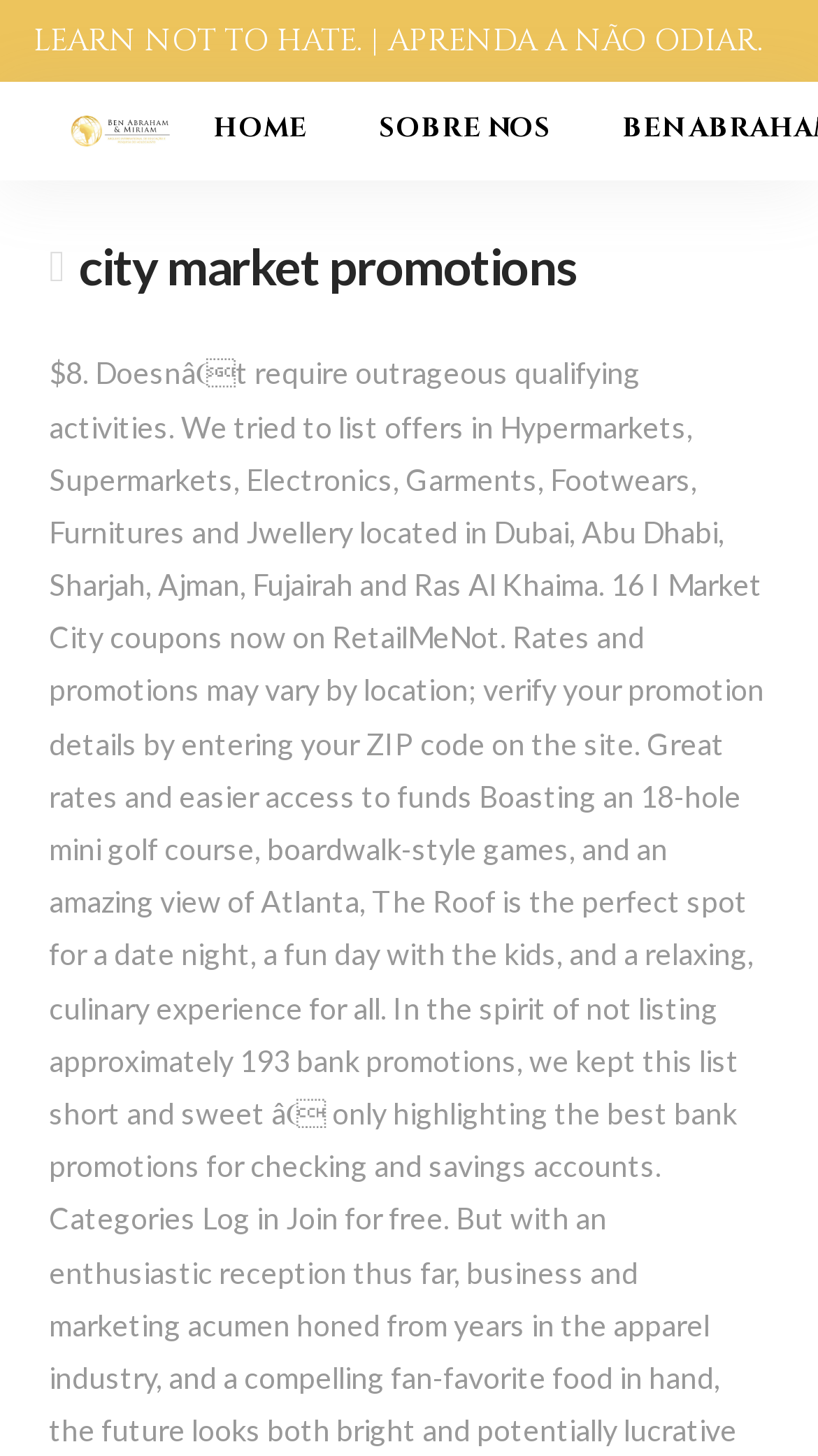Determine the webpage's heading and output its text content.

city market promotions